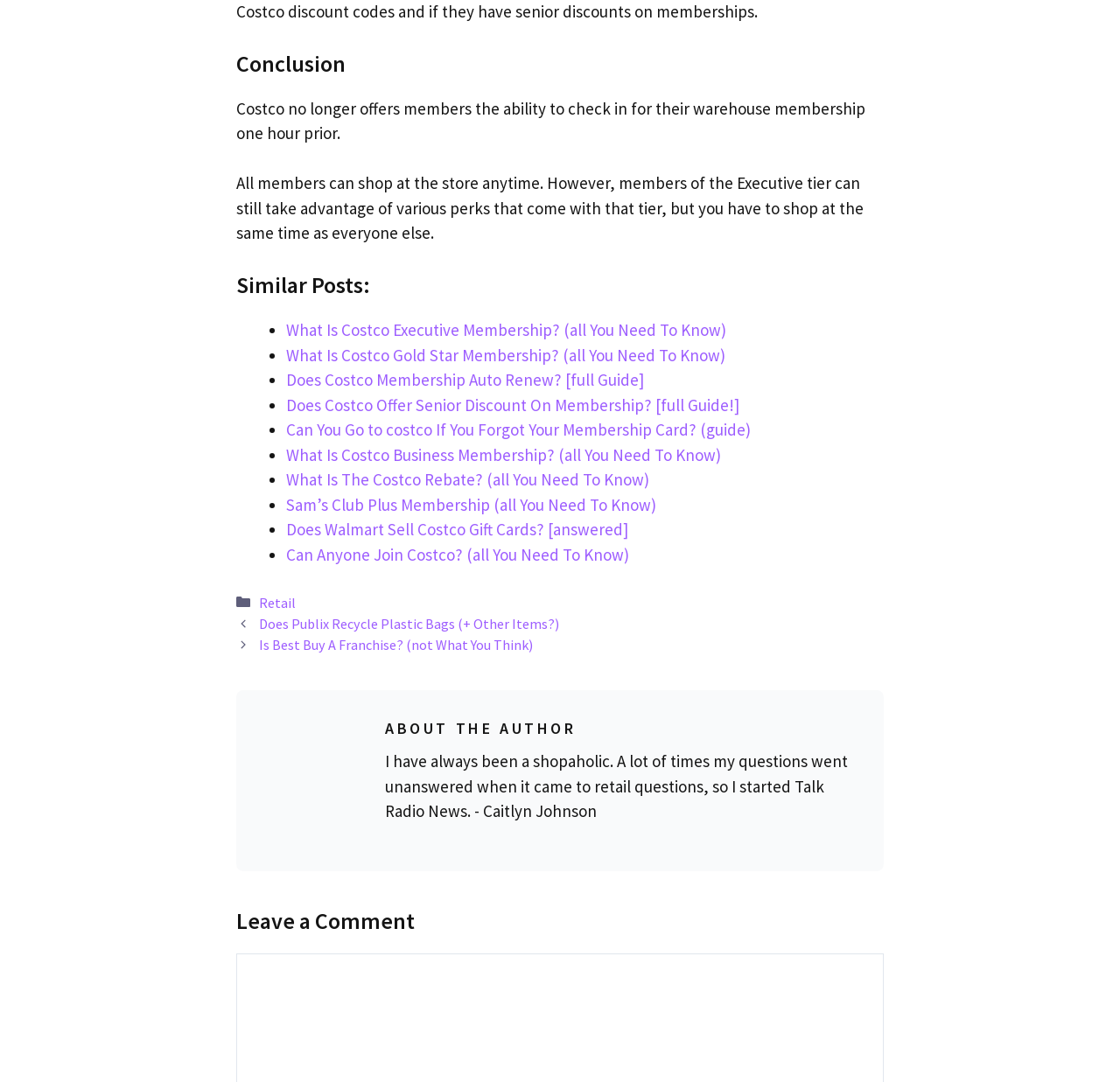Can you provide the bounding box coordinates for the element that should be clicked to implement the instruction: "Click on 'What Is Costco Executive Membership? (all You Need To Know)'"?

[0.255, 0.295, 0.648, 0.315]